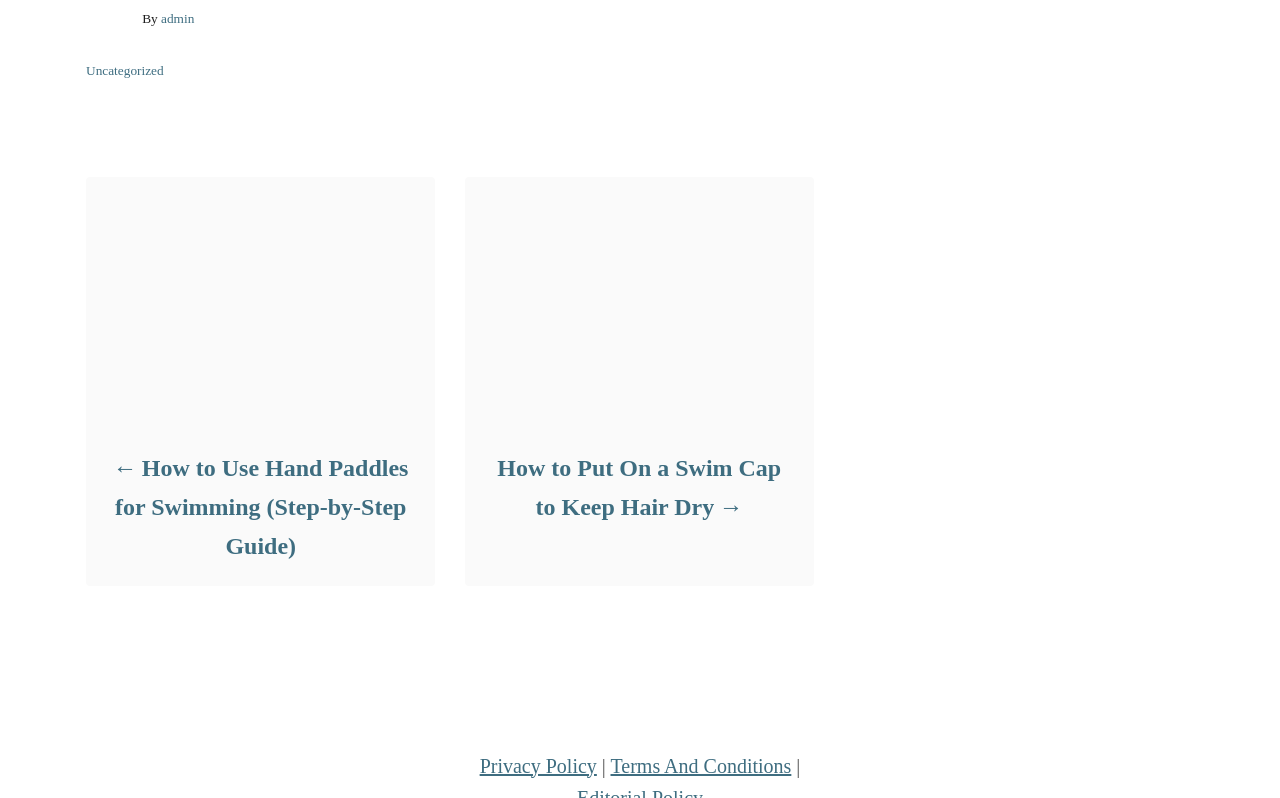What is the previous post on this website?
Using the image as a reference, answer the question in detail.

The previous post on this website can be found in the post navigation section, where it says '←How to Use Hand Paddles for Swimming (Step-by-Step Guide)'.